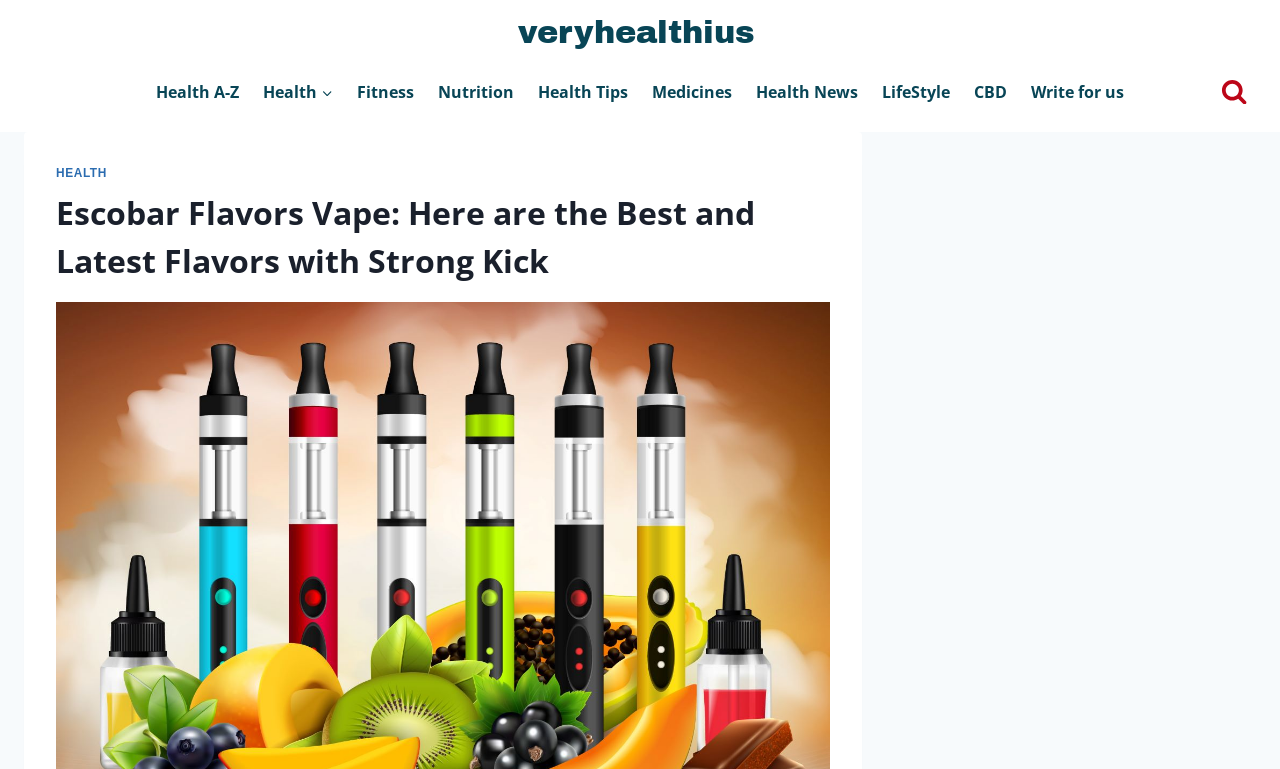Bounding box coordinates are specified in the format (top-left x, top-left y, bottom-right x, bottom-right y). All values are floating point numbers bounded between 0 and 1. Please provide the bounding box coordinate of the region this sentence describes: Write for us

[0.796, 0.091, 0.888, 0.149]